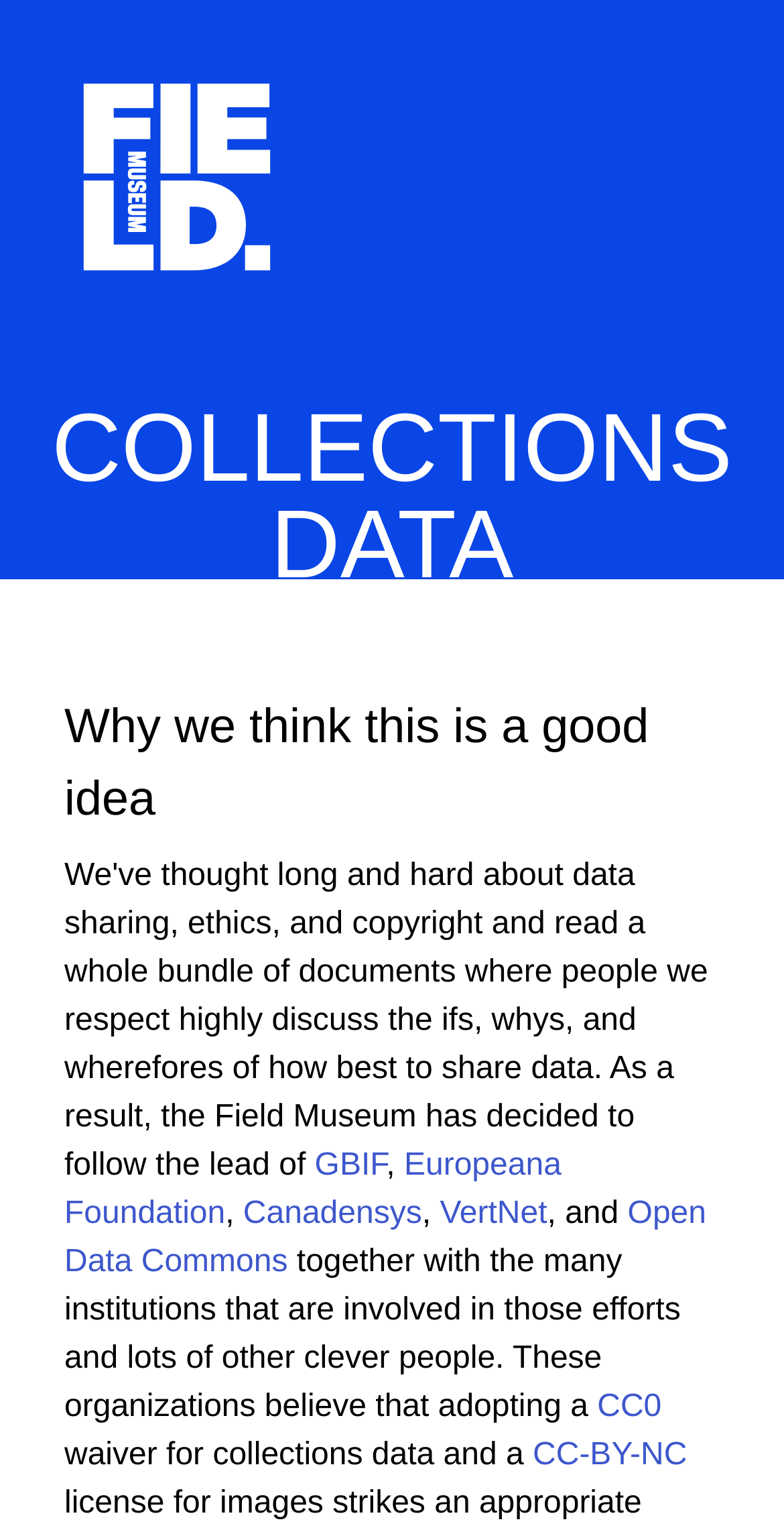Pinpoint the bounding box coordinates of the clickable area necessary to execute the following instruction: "Visit The Field Museum website". The coordinates should be given as four float numbers between 0 and 1, namely [left, top, right, bottom].

[0.103, 0.052, 0.349, 0.178]